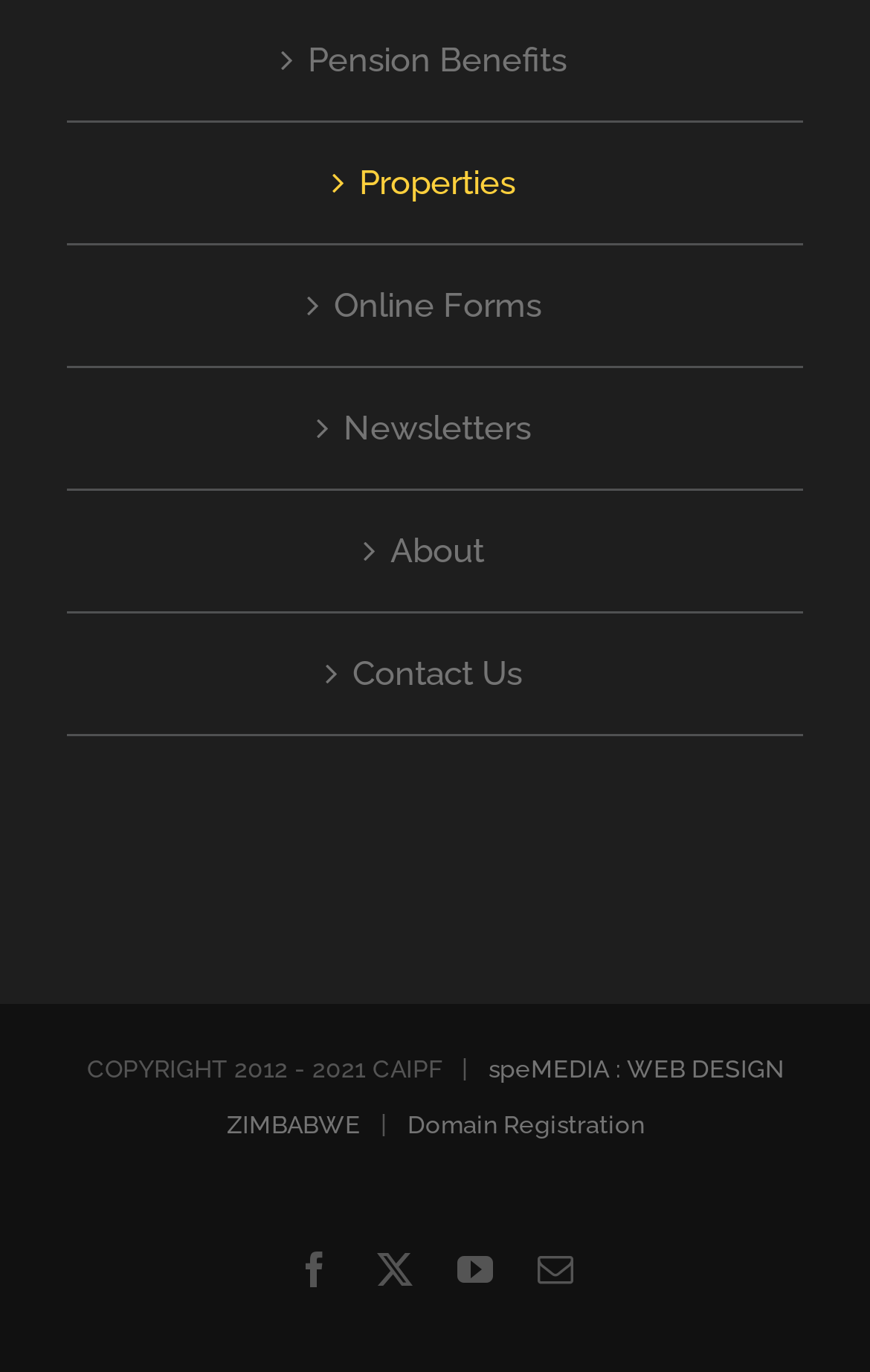Provide a single word or phrase answer to the question: 
What is the first link on the webpage?

Pension Benefits